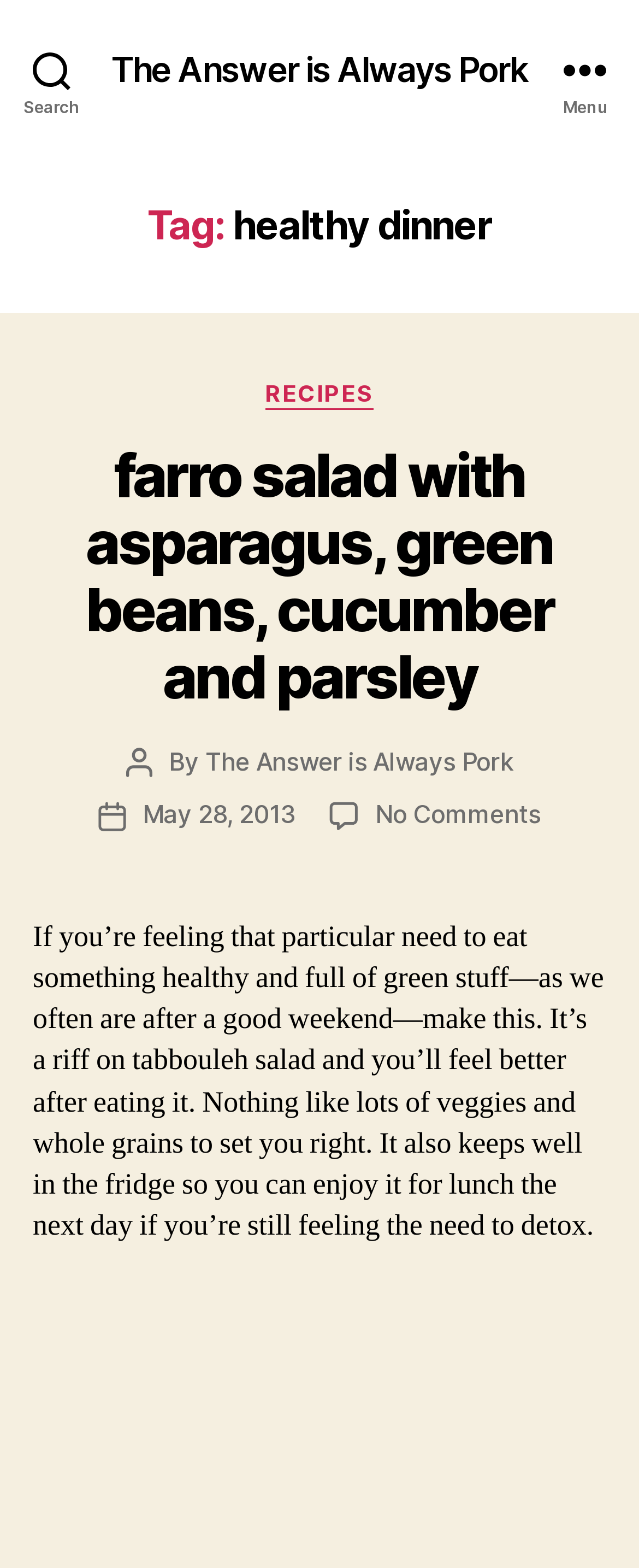Who is the author of the post?
Please respond to the question thoroughly and include all relevant details.

The author of the post can be found in the link element 'The Answer is Always Pork' which is a child element of the StaticText element 'By'.